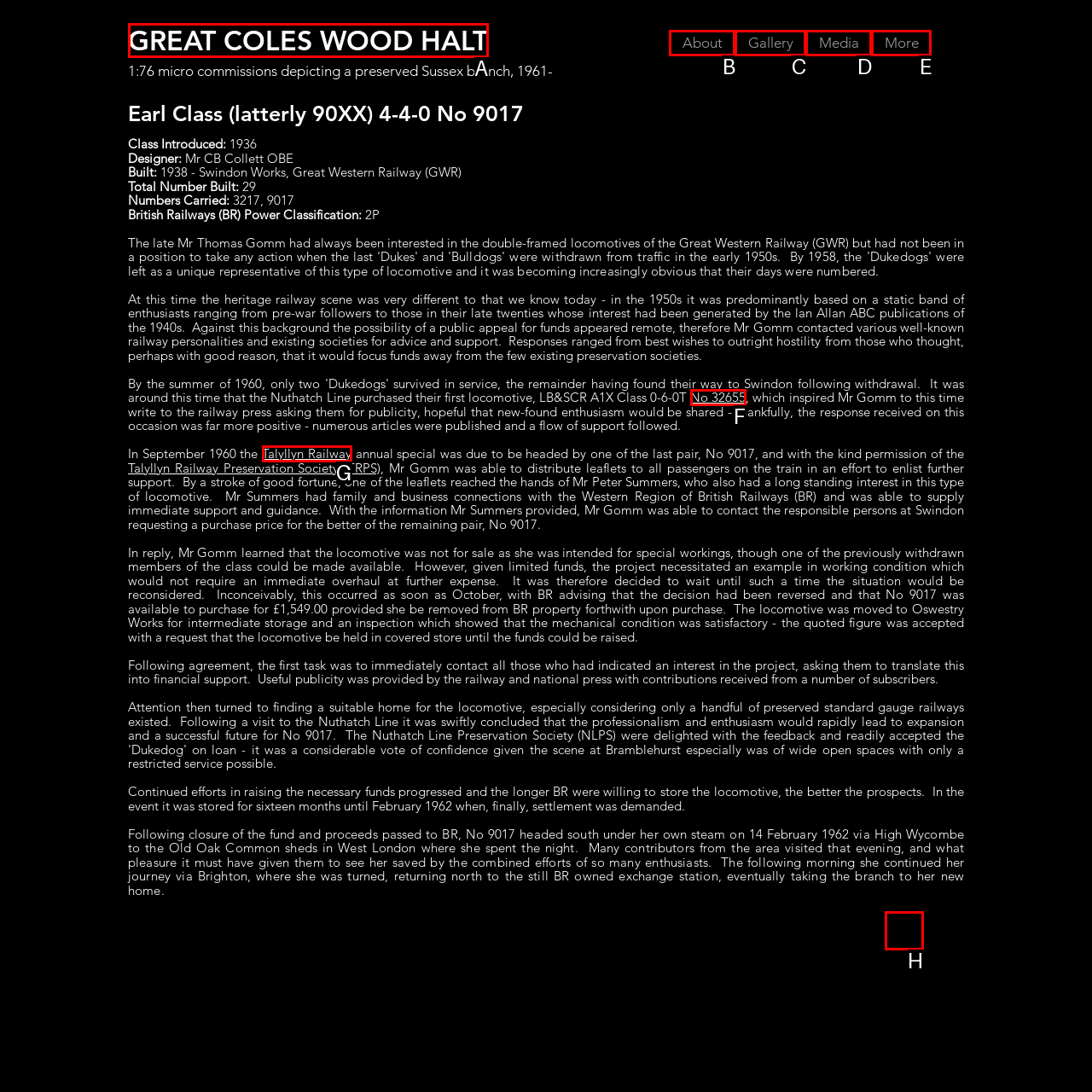Identify the correct UI element to click for the following task: Click the 'Talyllyn Railway' link Choose the option's letter based on the given choices.

G